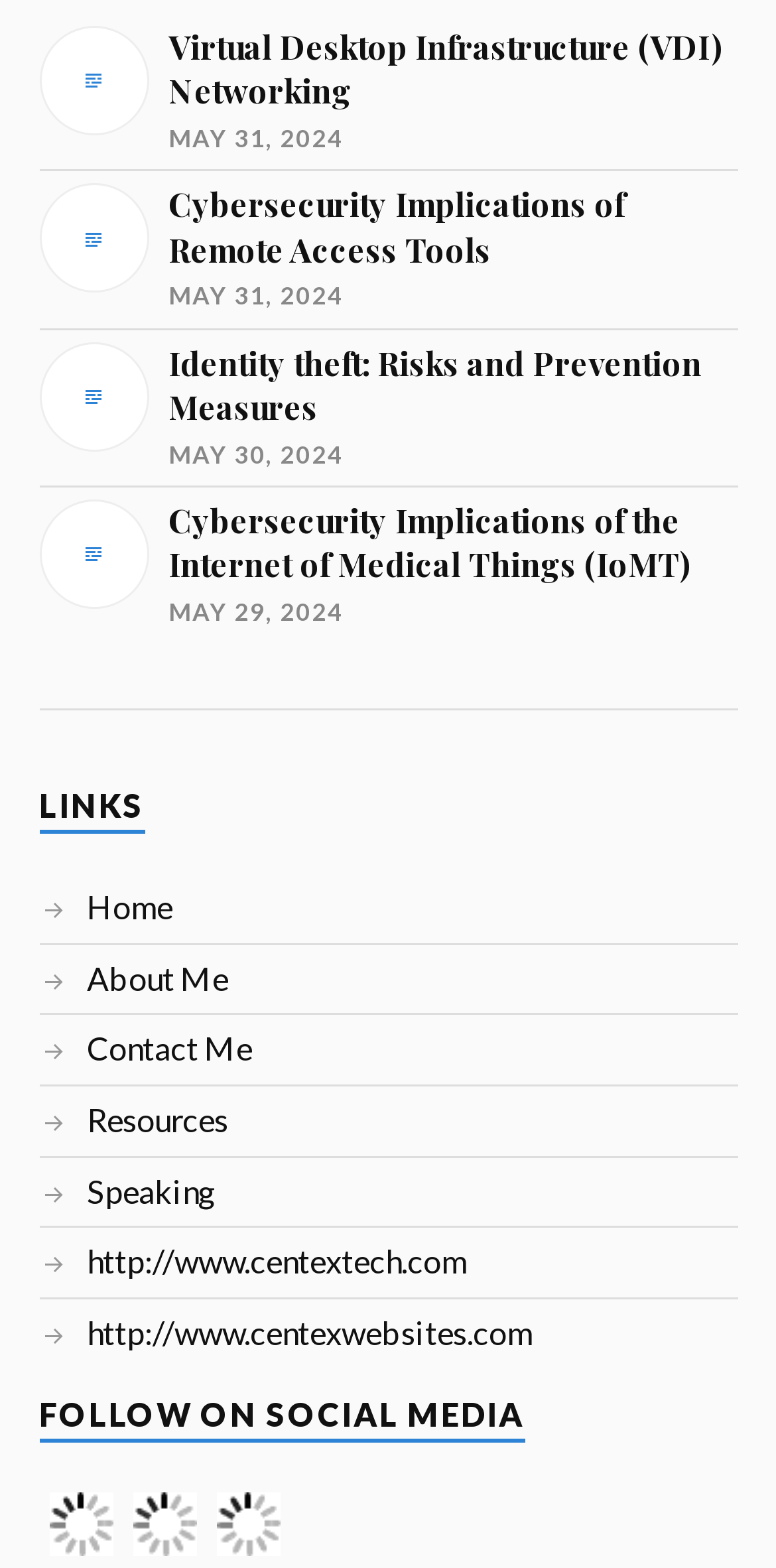Please find and report the bounding box coordinates of the element to click in order to perform the following action: "Search our inventory". The coordinates should be expressed as four float numbers between 0 and 1, in the format [left, top, right, bottom].

None